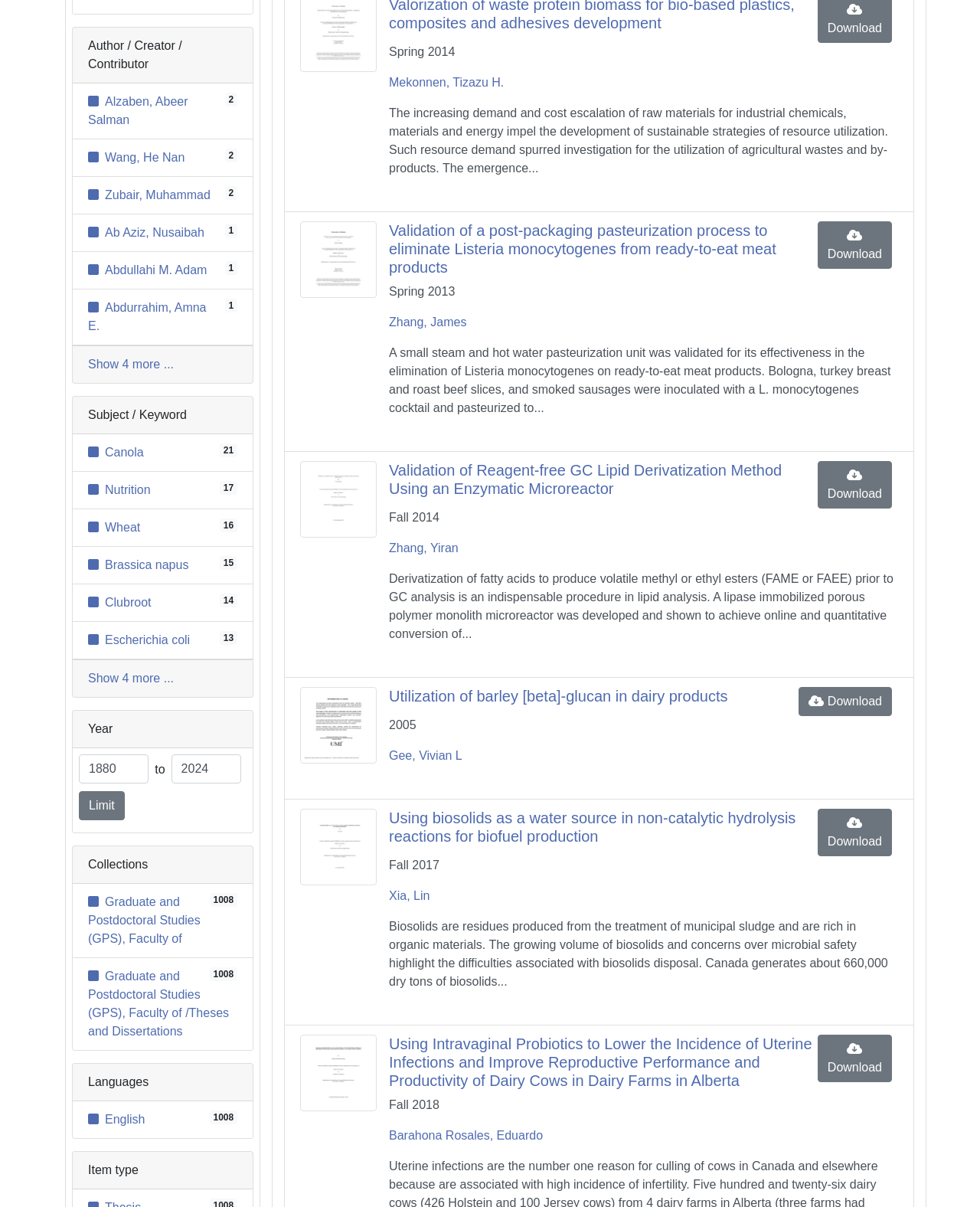Show the bounding box coordinates for the HTML element as described: "17Nutrition".

[0.09, 0.4, 0.154, 0.411]